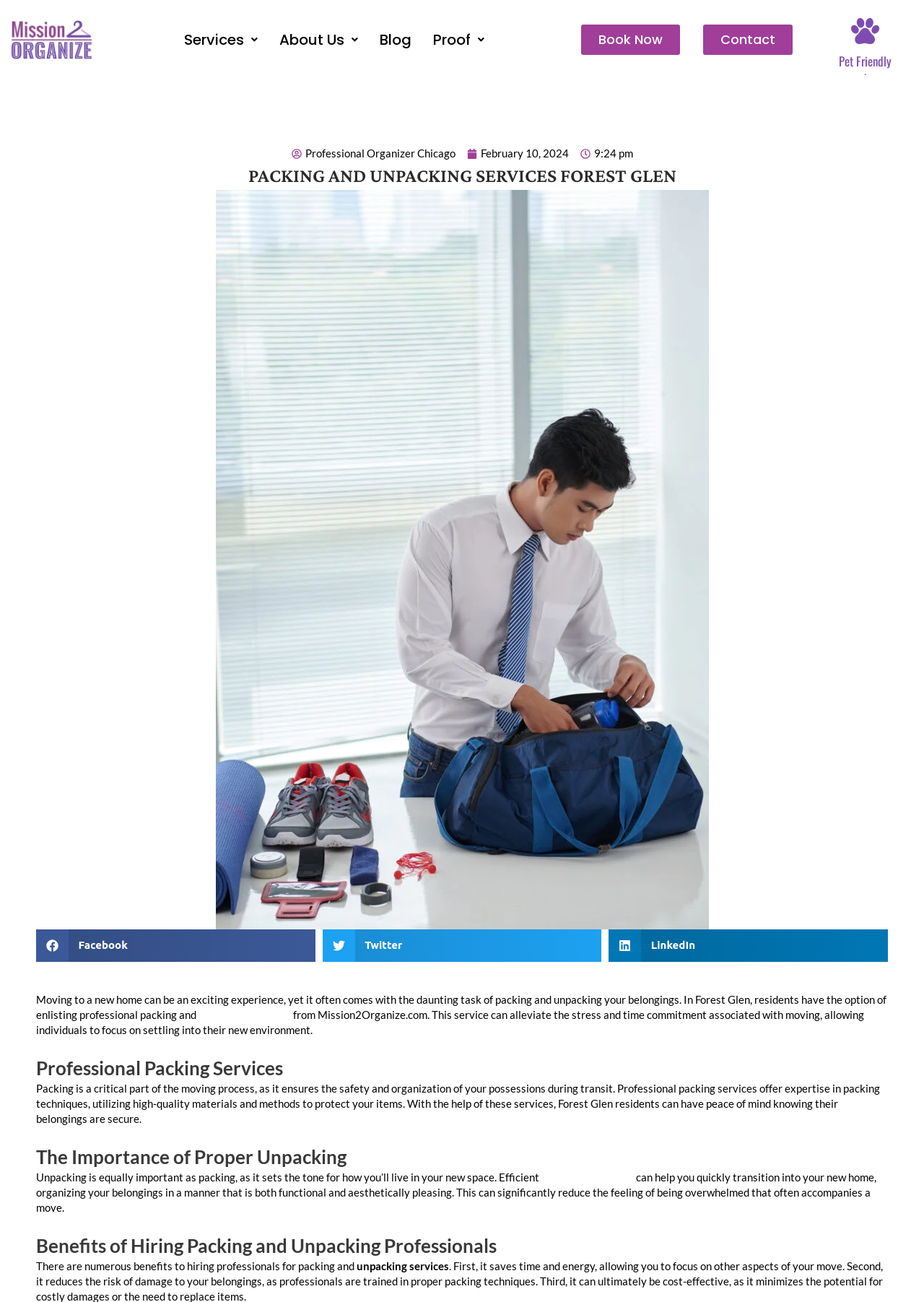What is the name of the company?
Respond with a short answer, either a single word or a phrase, based on the image.

Mission2Organize